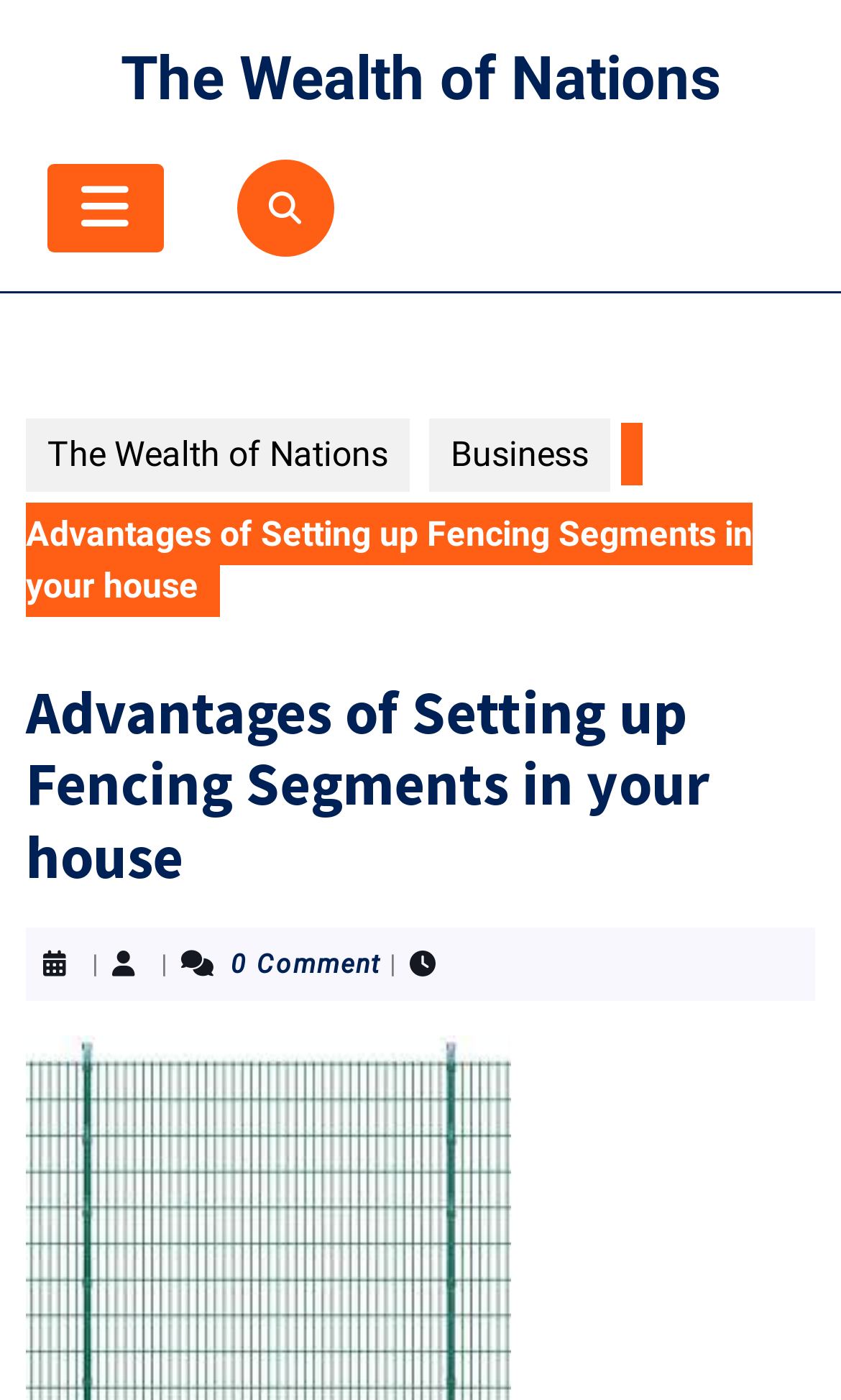What is the main topic of the webpage? Refer to the image and provide a one-word or short phrase answer.

Fencing Segments